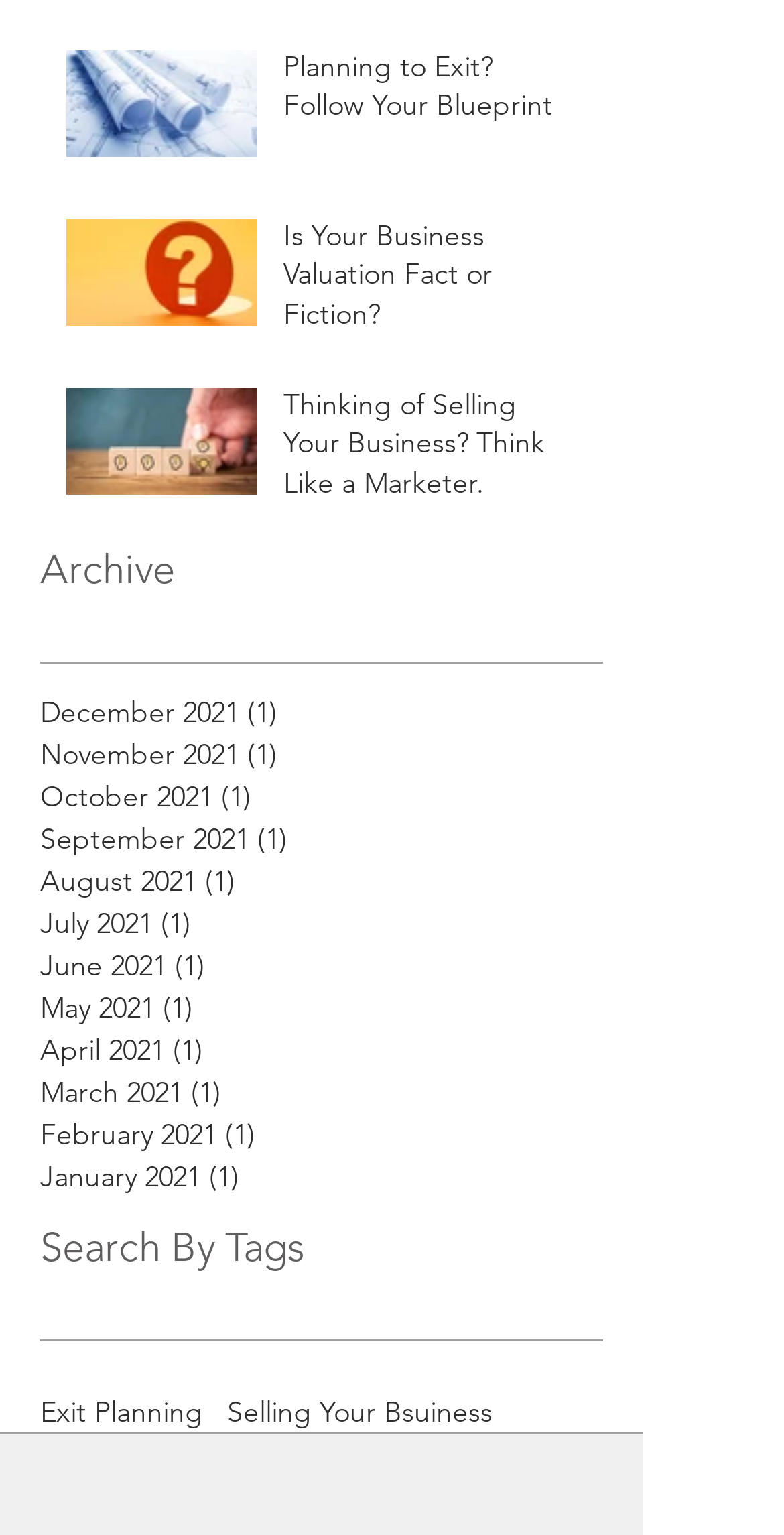What is the second tag listed in the search by tags section?
Give a comprehensive and detailed explanation for the question.

The search by tags section has two links, 'Exit Planning' and 'Selling Your Business', with 'Selling Your Business' being the second tag listed.